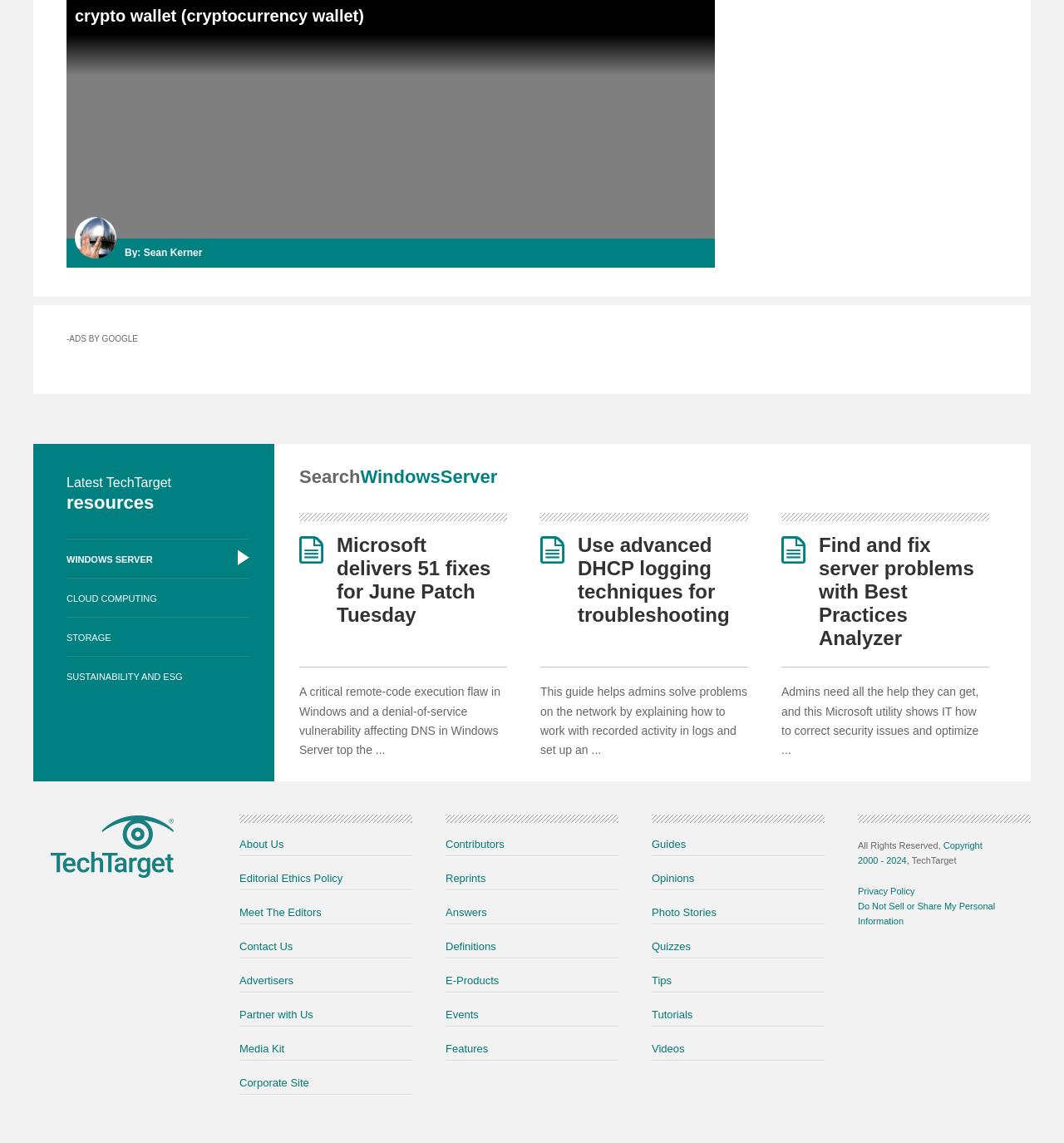Please provide the bounding box coordinates for the element that needs to be clicked to perform the following instruction: "Find and fix server problems with Best Practices Analyzer". The coordinates should be given as four float numbers between 0 and 1, i.e., [left, top, right, bottom].

[0.77, 0.467, 0.915, 0.568]